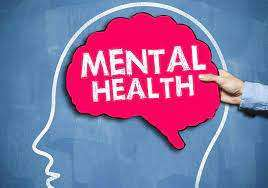What is the color of the background in the image?
Please provide a detailed and comprehensive answer to the question.

The background of the image consists of a blue chalkboard-like texture, which contrasts sharply with the pink cloud, drawing attention to the critical message about mental health awareness.